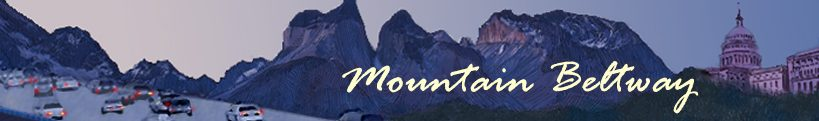Carefully examine the image and provide an in-depth answer to the question: What is depicted in the foreground of the image?

The composition of the image features a busy highway in the foreground, filled with cars that seem to be in motion, which creates a sense of adventure and exploration.